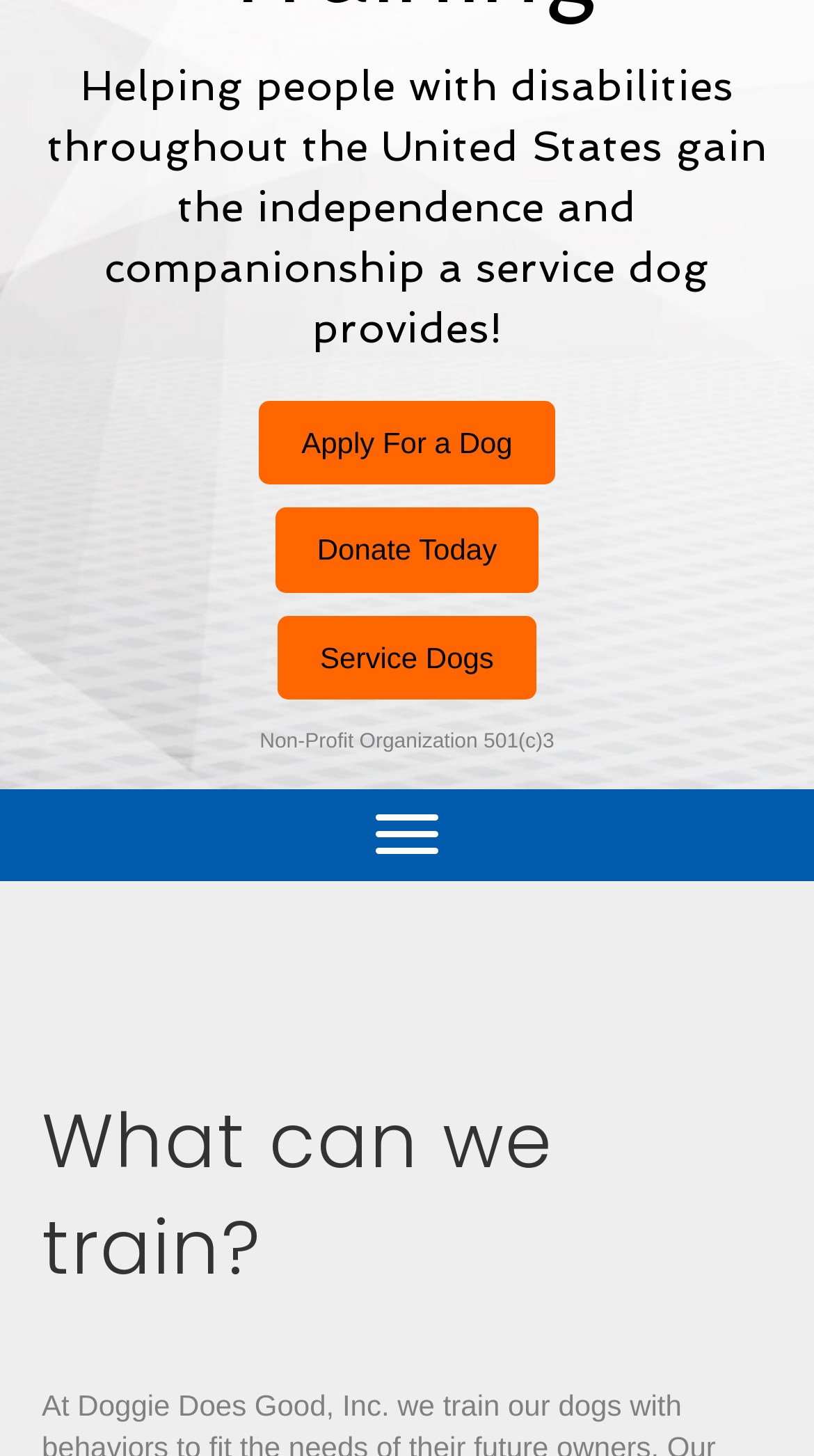Determine the bounding box coordinates of the UI element described below. Use the format (top-left x, top-left y, bottom-right x, bottom-right y) with floating point numbers between 0 and 1: Service Dogs

[0.342, 0.423, 0.658, 0.481]